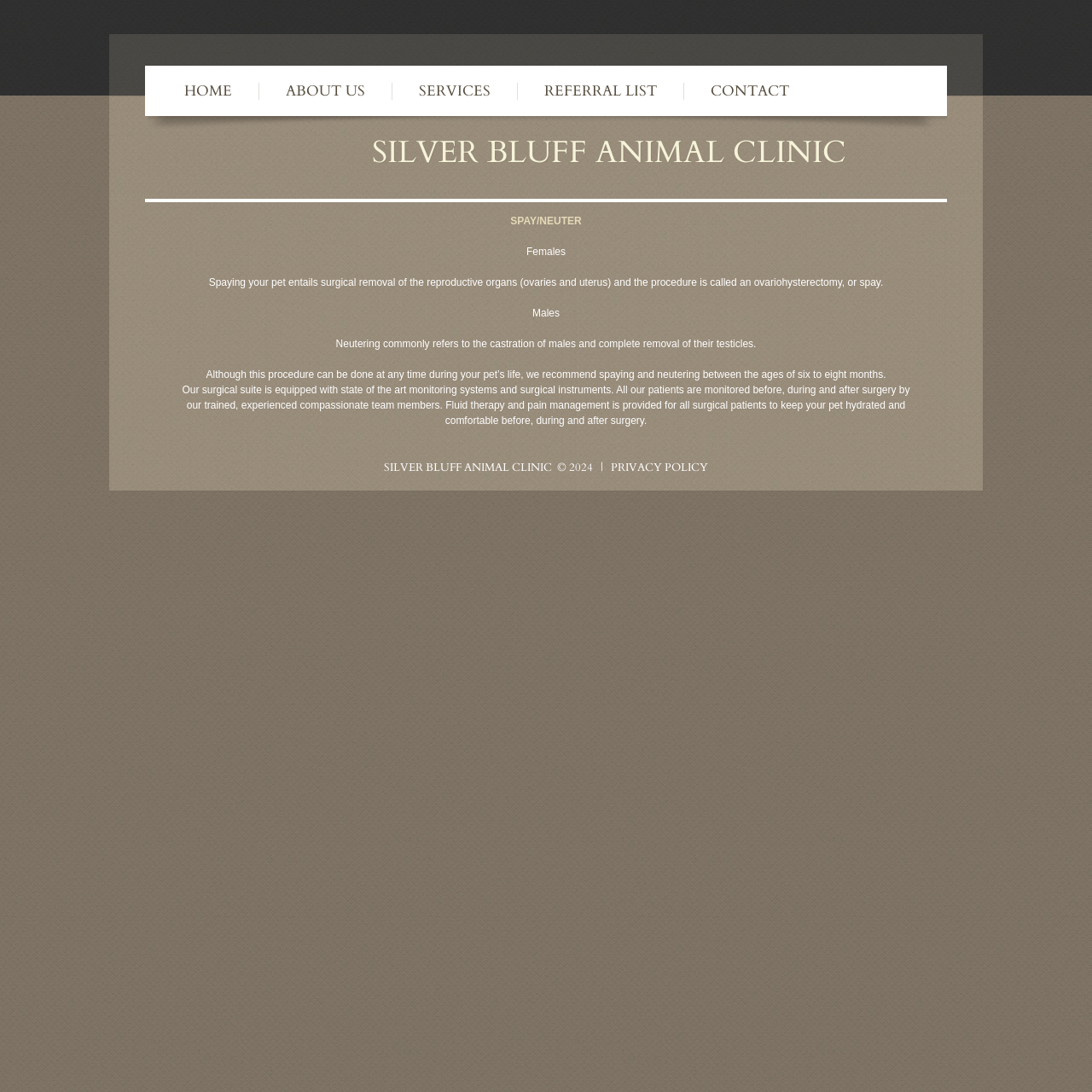Provide a short answer to the following question with just one word or phrase: What is the name of the animal clinic?

Silver Bluff Animal Clinic